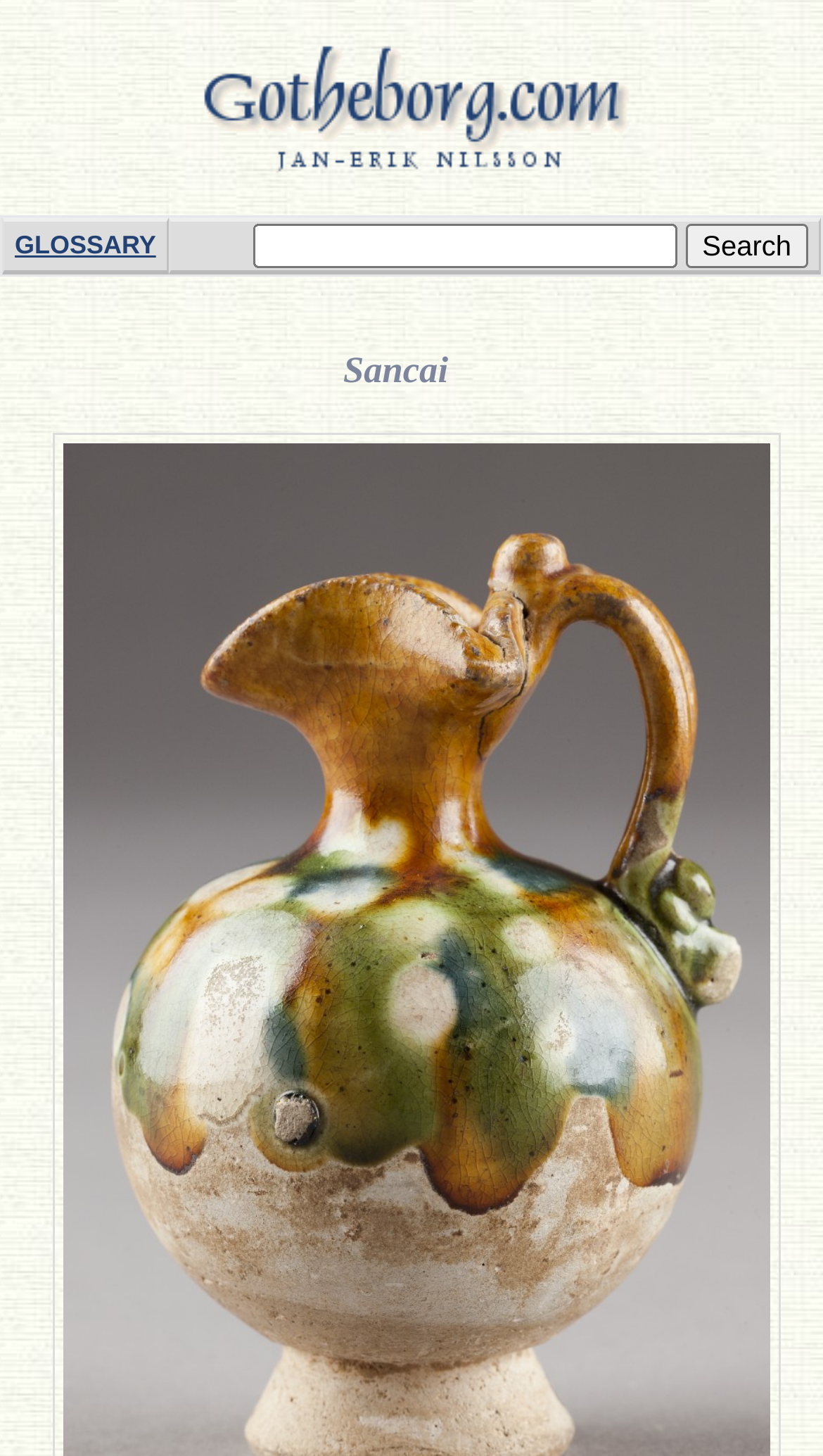Create an elaborate caption that covers all aspects of the webpage.

This webpage is a dictionary of antique Chinese and Japanese pottery and porcelain terms. At the top, there is a link to an "Antique Chinese and Japanese Porcelain collector's help and info page" accompanied by an image. Below this, there is a table with two columns, one containing the term "GLOSSARY" and the other containing a search box and a "Search" button.

The main content of the page is a list of terms related to antique Chinese and Japanese pottery and porcelain, starting with the term "Sancai". Each term is a link, and they are arranged alphabetically. There are 27 terms listed, ranging from "Aka-e (Jp.)" to "Augsburg Art Cabinet, The". The terms are densely packed, with no clear separation between them.

On the top-right side of the page, there is a link to the "HOME" page. Above the list of terms, there is a single character "A" displayed.